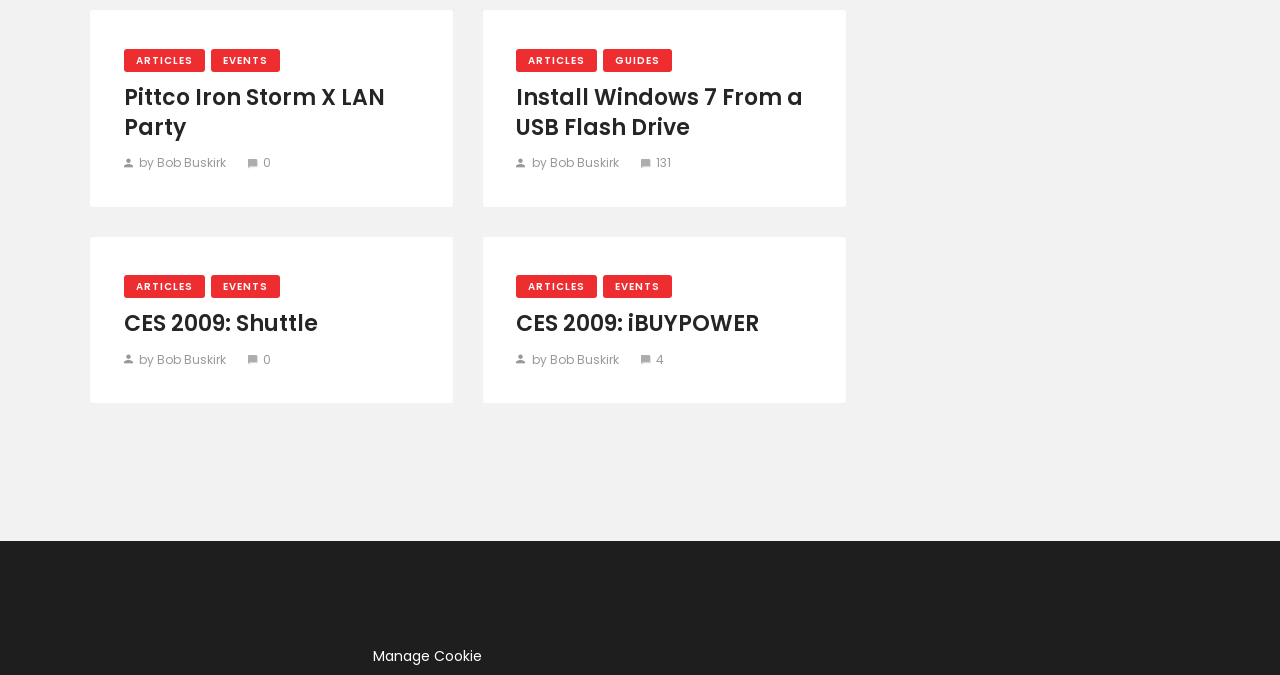Locate the bounding box coordinates of the area you need to click to fulfill this instruction: 'Check CES 2009: Shuttle event'. The coordinates must be in the form of four float numbers ranging from 0 to 1: [left, top, right, bottom].

[0.097, 0.458, 0.328, 0.503]